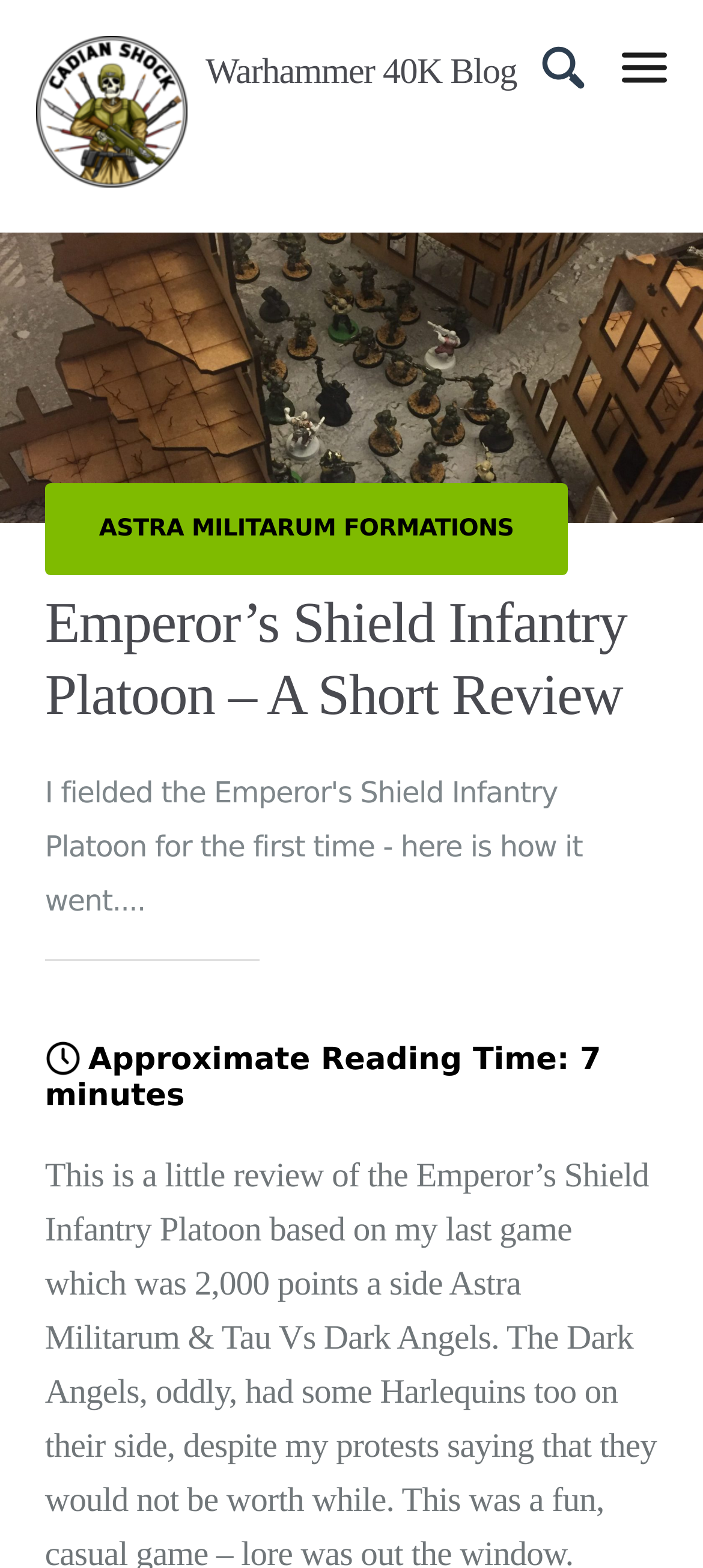Offer a meticulous description of the webpage's structure and content.

The webpage is a blog post about a review of the Emperor's Shield Infantry Platoon and a write-up of a 2,000 points Astra Militarum game. At the top of the page, there is a large image with the title "Emperor's Shield Infantry Platoon - A Short Review". Below the image, there is a link to "Warhammer 40K Blog" with a small icon, followed by a heading with the same text. To the right of the heading, there is a small menu icon.

In the top-right corner, there is a small "x" icon, which is a link. Below the title image, there is a prominent link to "ASTRA MILITARUM FORMATIONS". The main heading "Emperor’s Shield Infantry Platoon – A Short Review" is located below the link.

Under the main heading, there is a horizontal separator line. Below the separator, there is a section with text that indicates the approximate reading time of the article, which is 7 minutes.